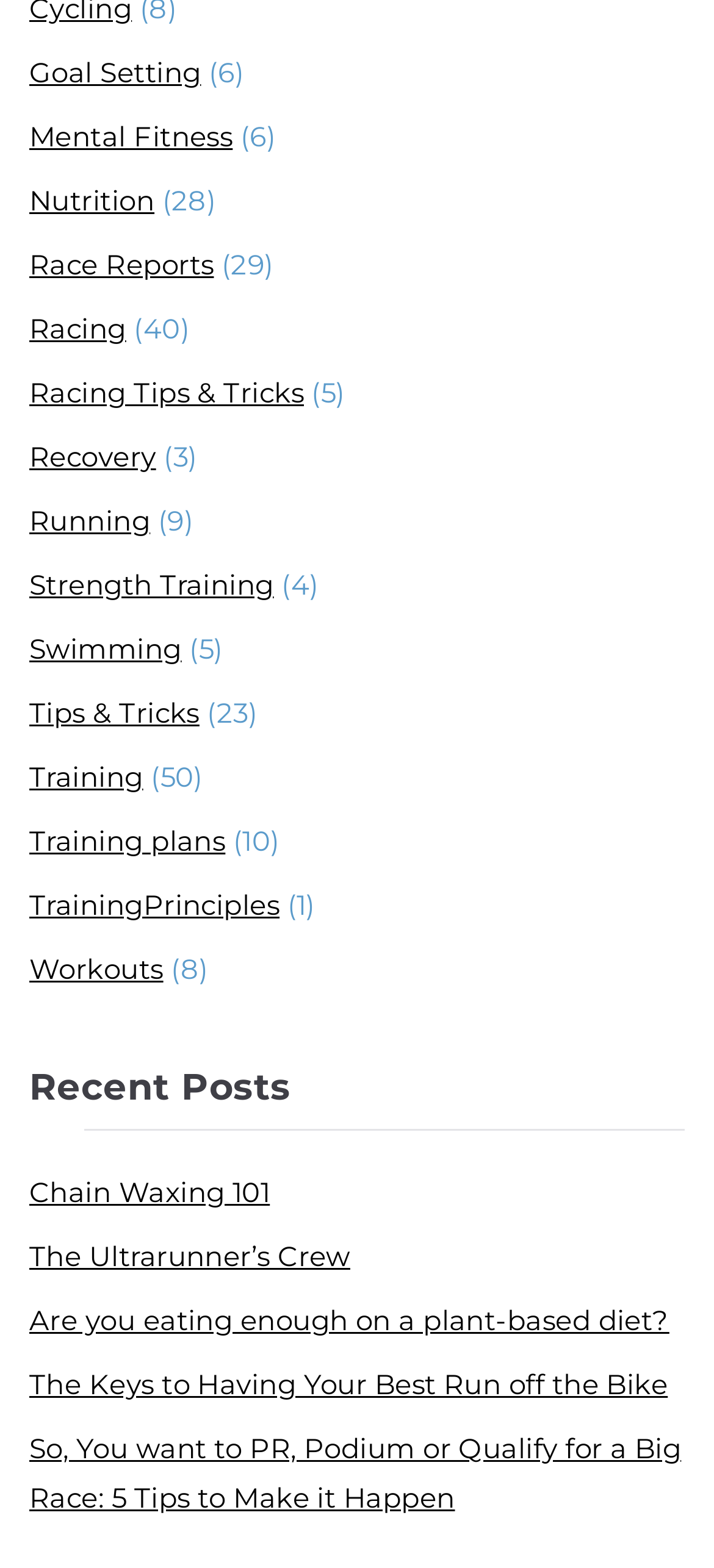Respond with a single word or phrase for the following question: 
How many links are there under 'Recent Posts'?

5